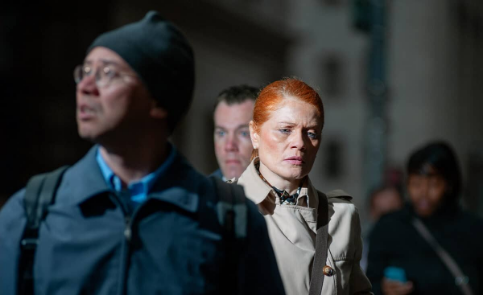Elaborate on all the key elements and details present in the image.

The image captures a poignant moment in an urban setting, featuring a woman with striking red hair, dressed in a cream trench coat, who gazes thoughtfully into the distance. Her expression is introspective, hinting at hidden emotions or stories that may lie beneath the surface. Surrounding her are two men; one on the left, wearing glasses and a dark beanie, appears absorbed in thought, while another man, partly obscured behind the woman, looks on with a focused expression. The interplay of light and shadows adds a dramatic quality to the scene, accentuating the curiosities of human behavior in bustling city life. This photograph, part of Bas Losekoot's visual research series, embodies the complexity of individual experiences within the chaos of urban environments, inviting viewers to reflect on their own presence and identity amid the collective anonymity of city streets.